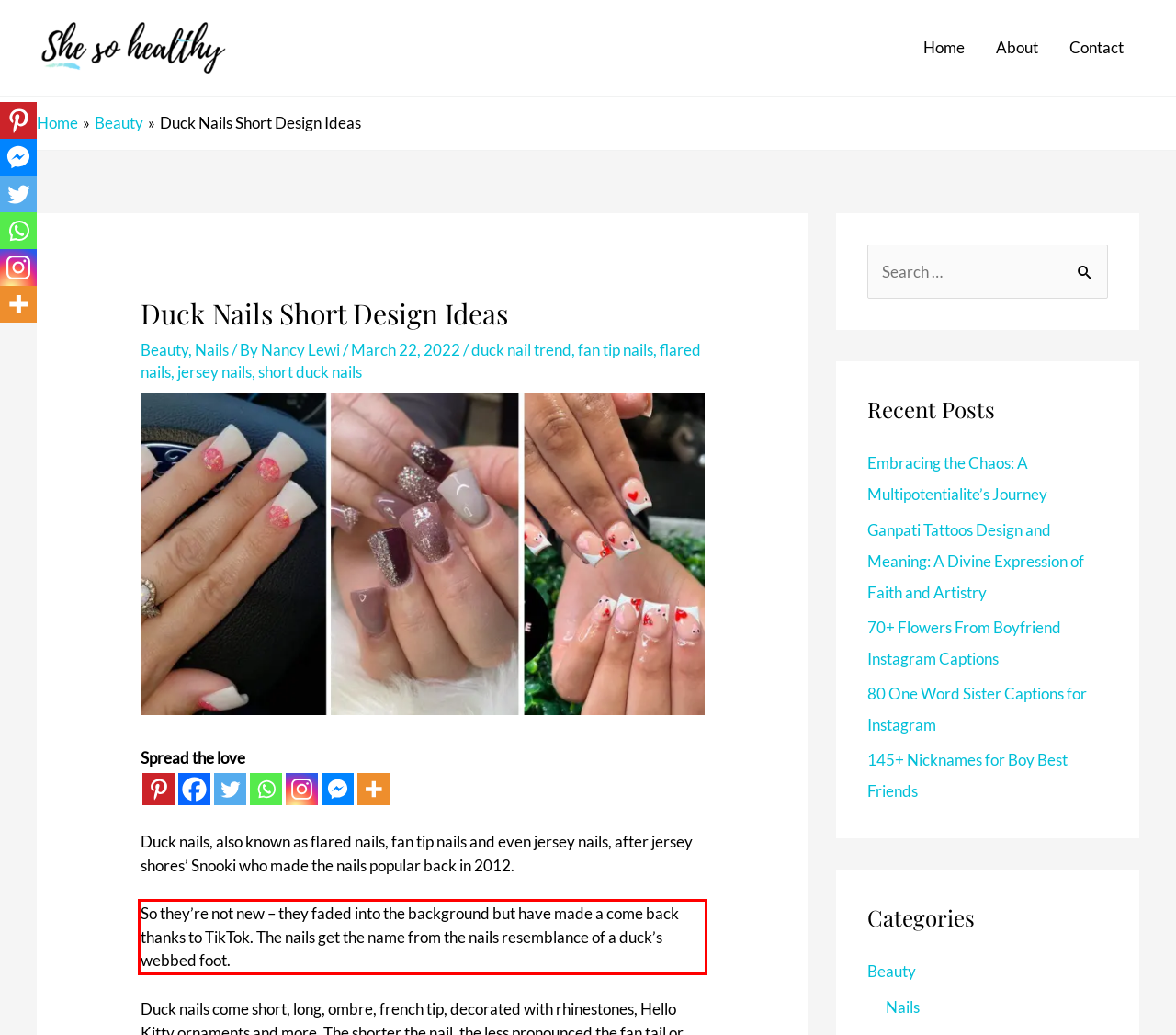Observe the screenshot of the webpage that includes a red rectangle bounding box. Conduct OCR on the content inside this red bounding box and generate the text.

So they’re not new – they faded into the background but have made a come back thanks to TikTok. The nails get the name from the nails resemblance of a duck’s webbed foot.